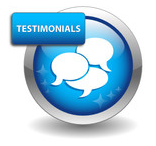Please answer the following question using a single word or phrase: 
How many speech bubbles are on the icon?

Three